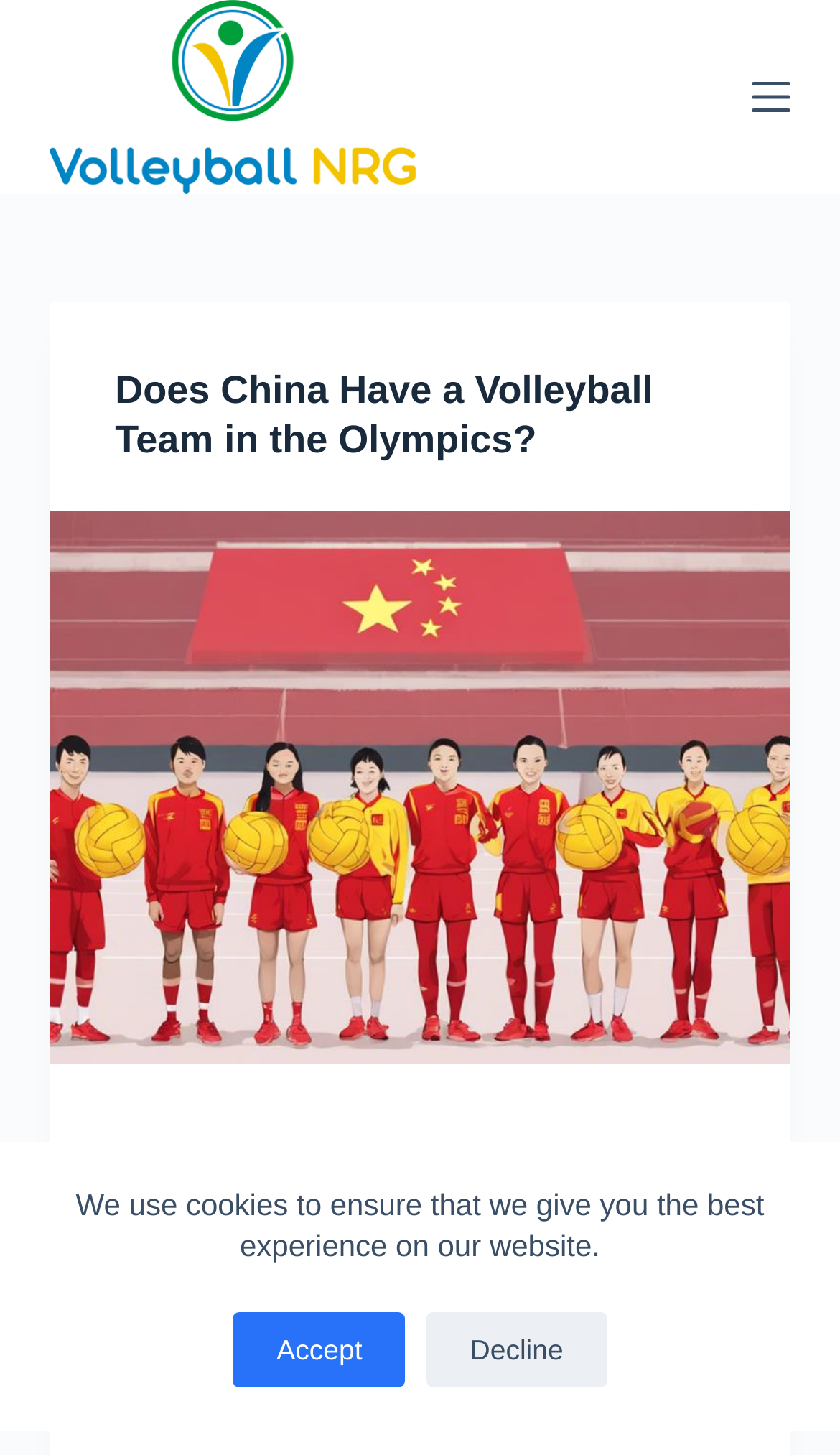Create an elaborate caption for the webpage.

The webpage is about Volleyball NRG, with a prominent link to skip to the content at the top left corner. Below this link, there is a notification about the use of cookies, accompanied by two buttons, "Accept" and "Decline", positioned side by side near the top right corner. 

The top center of the page features a link to "Volleyball NRG" with an associated image, which is likely a logo. On the top right corner, there is a "Menu" button. 

The main content of the page is an article that takes up most of the page's real estate. It contains two sections, each with a heading and a link. The first section is about China's volleyball team in the Olympics, with a link to the topic and an image related to the Chinese Olympic volleyball team. The second section is about Iowa State's volleyball team, with a link to the topic. The two sections are stacked vertically, with the China-related section above the Iowa State-related section.